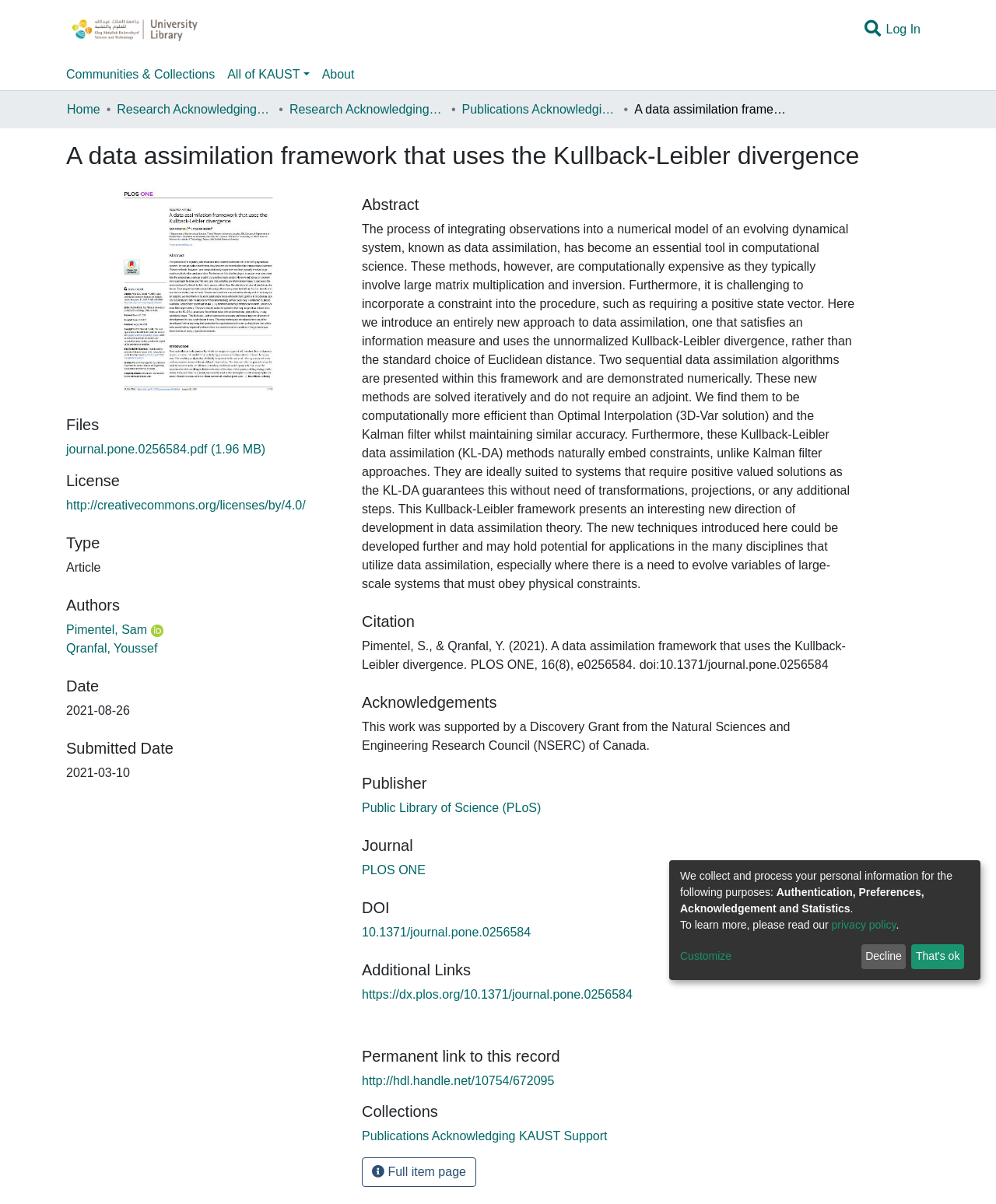Give a detailed overview of the webpage's appearance and contents.

This webpage appears to be a research article page, with a focus on data assimilation. At the top left corner, there is a repository logo, and next to it, a user profile bar with a search function and a "Log In" link. Below this, there is a main navigation bar with links to "Communities & Collections", "All of KAUST", and "About".

The main content of the page is divided into several sections. The first section has a heading "A data assimilation framework that uses the Kullback-Leibler divergence" and provides an abstract of the research article. The abstract is a lengthy text that describes the purpose and methodology of the research.

Below the abstract, there are several sections with headings such as "Files", "License", "Type", "Authors", "Date", and "Submitted Date". These sections provide metadata about the research article, including a link to a PDF file, licensing information, and author details.

The next section has a heading "Abstract" and provides a longer summary of the research article. This is followed by sections with headings such as "Citation", "Acknowledgements", "Publisher", "Journal", "DOI", and "Additional Links", which provide further information about the research article.

On the right side of the page, there is a section with a heading "Permanent link to this record" and a link to a permanent URL. Below this, there is a section with a heading "Collections" and a link to "Publications Acknowledging KAUST Support". There is also a button labeled "Full item page" at the bottom right corner of the page.

At the bottom of the page, there is a notice about collecting and processing personal information, with links to a privacy policy and a "Customize" option. There are also two buttons labeled "Decline" and "That's ok" related to this notice.